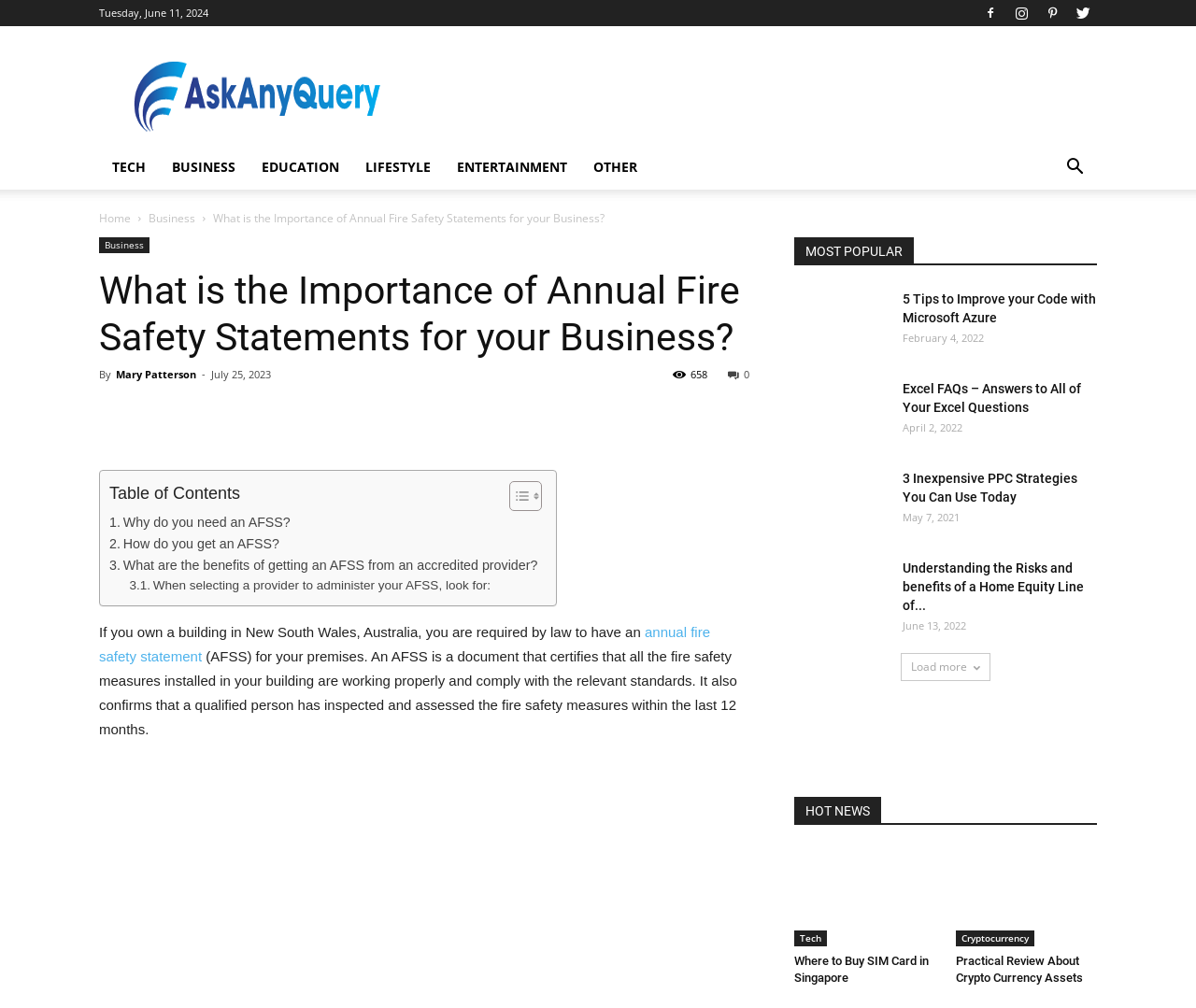Can you identify the bounding box coordinates of the clickable region needed to carry out this instruction: 'Click on the 'Share' button'? The coordinates should be four float numbers within the range of 0 to 1, stated as [left, top, right, bottom].

[0.122, 0.407, 0.147, 0.421]